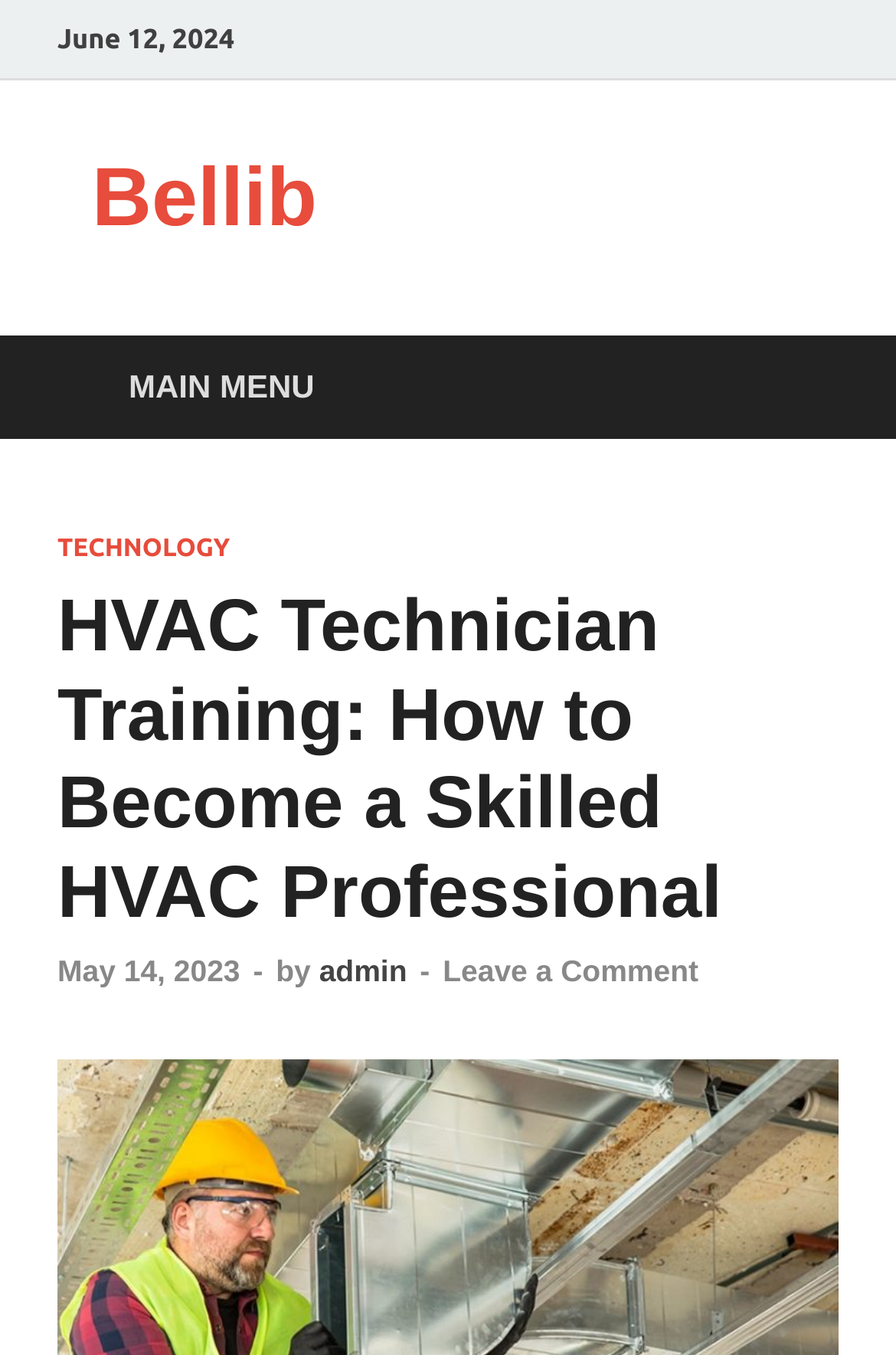Please identify and generate the text content of the webpage's main heading.

HVAC Technician Training: How to Become a Skilled HVAC Professional